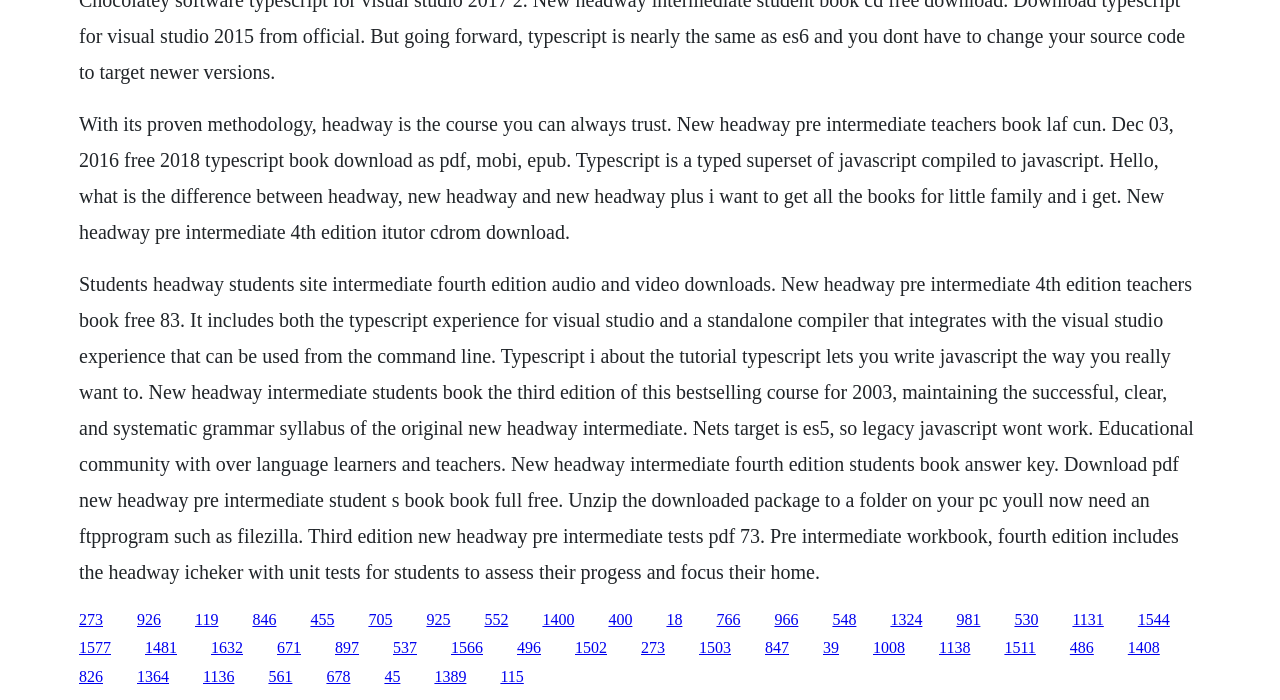Determine the bounding box coordinates for the area that should be clicked to carry out the following instruction: "view the ERP Group Management heading".

None